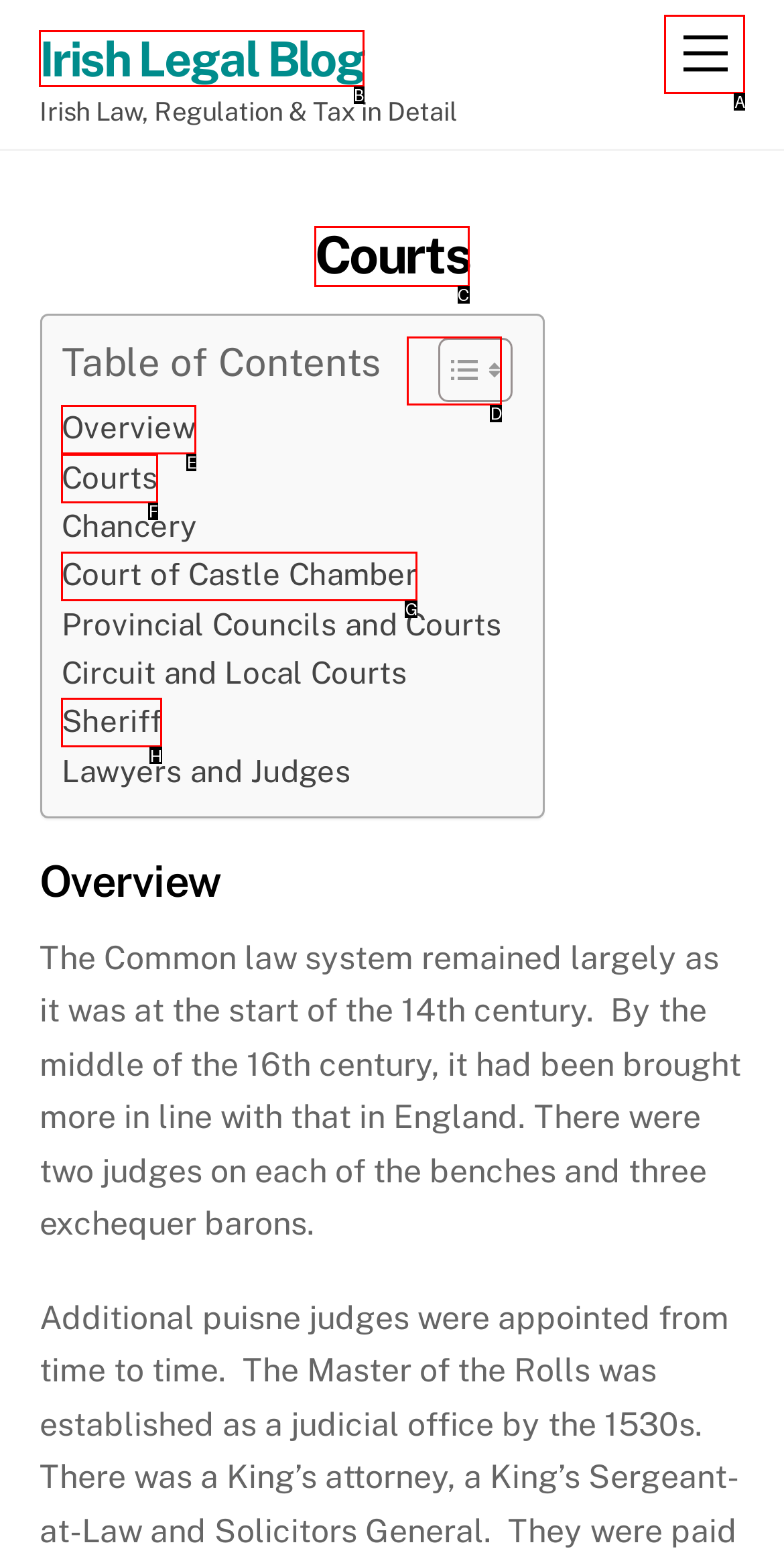Pick the option that best fits the description: Courts. Reply with the letter of the matching option directly.

C